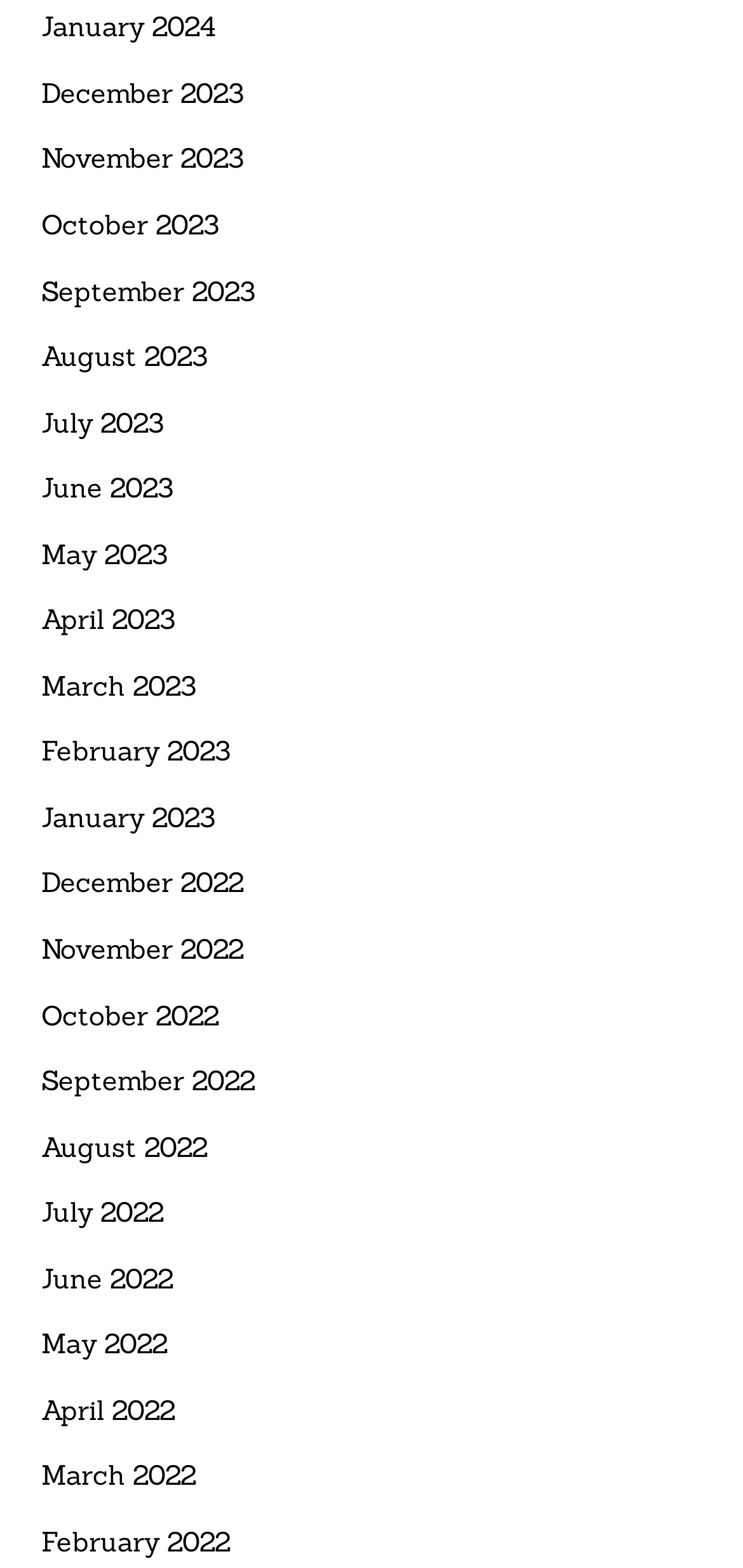Determine the bounding box coordinates of the clickable element necessary to fulfill the instruction: "go to December 2023". Provide the coordinates as four float numbers within the 0 to 1 range, i.e., [left, top, right, bottom].

[0.055, 0.046, 0.868, 0.074]